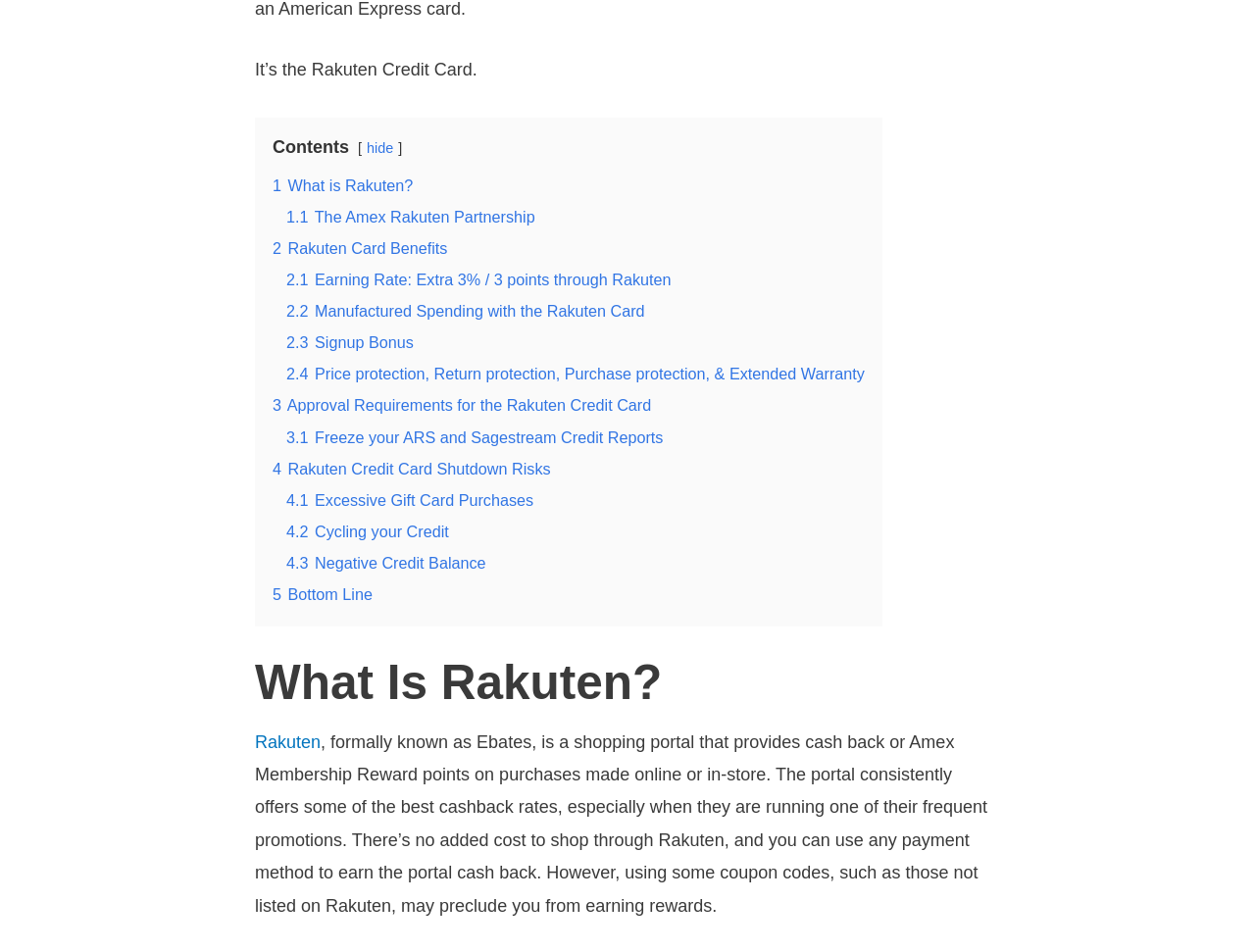What is the name of the credit card?
Make sure to answer the question with a detailed and comprehensive explanation.

The question can be answered by looking at the first StaticText element 'It’s the Rakuten Credit Card.' which indicates that the webpage is about the Rakuten Credit Card.